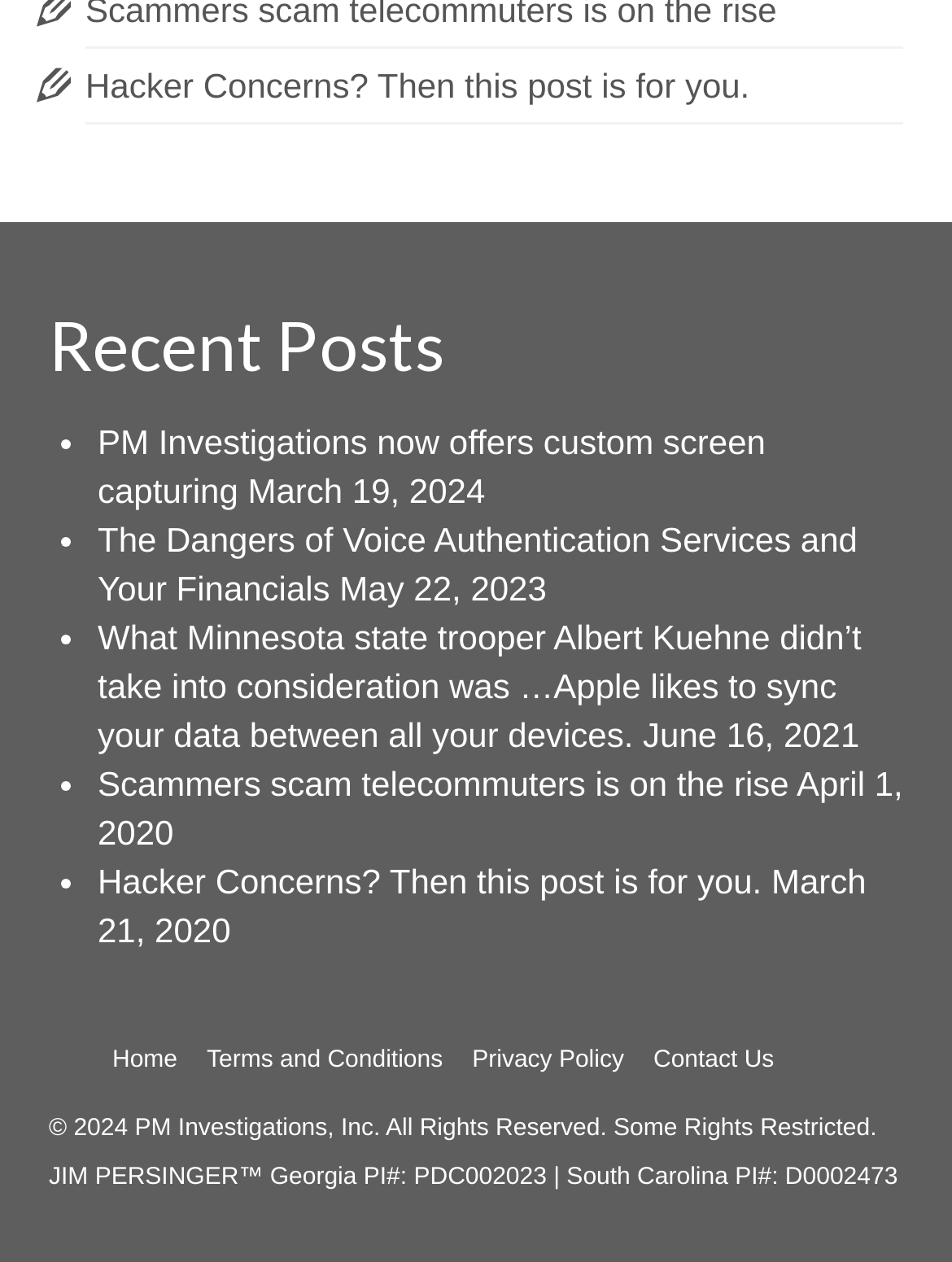Please specify the bounding box coordinates of the region to click in order to perform the following instruction: "Click on the 'Recent Posts' heading".

[0.051, 0.234, 0.949, 0.311]